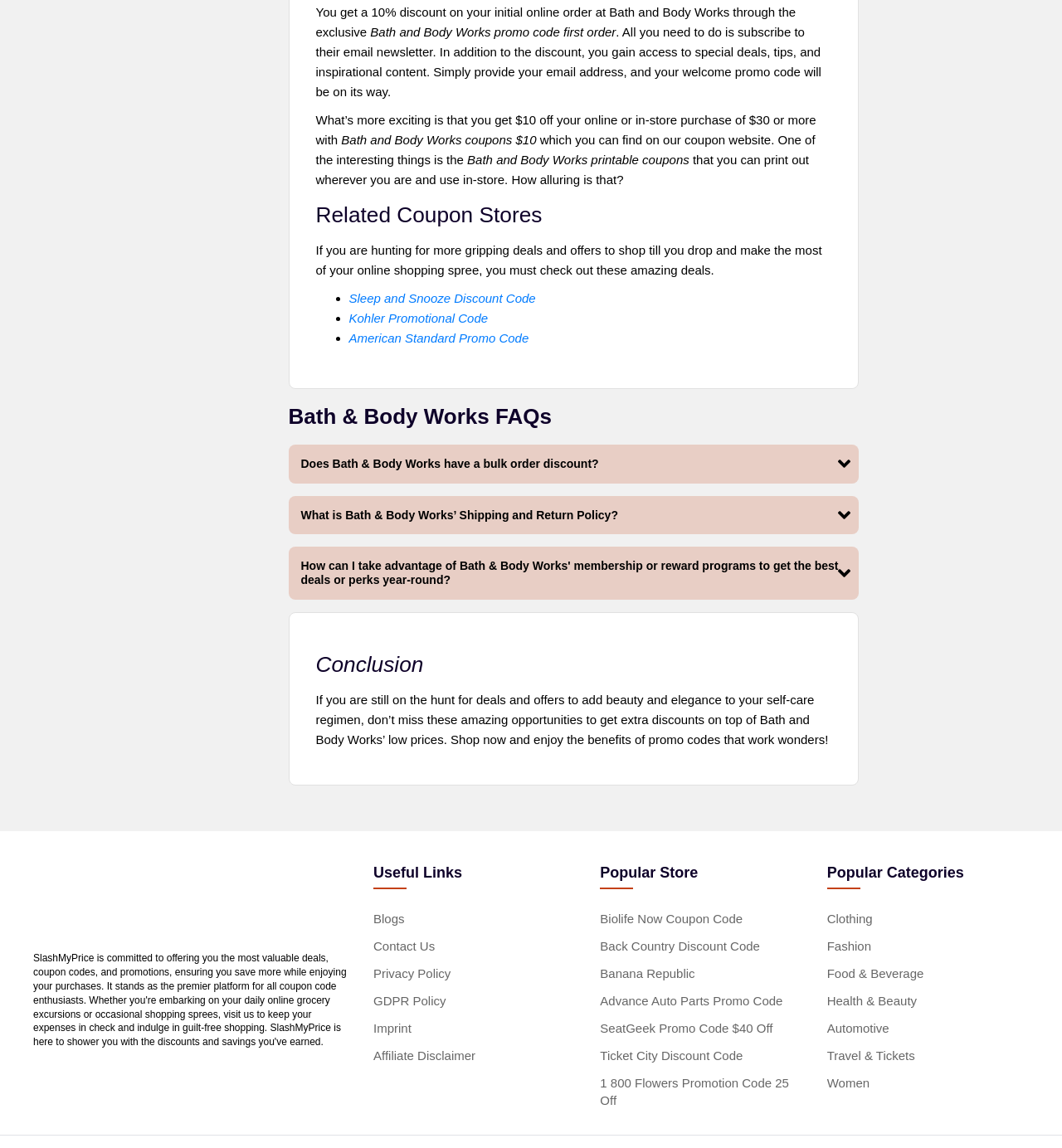Please identify the bounding box coordinates of the element that needs to be clicked to execute the following command: "Get 'Advance Auto Parts Promo Code'". Provide the bounding box using four float numbers between 0 and 1, formatted as [left, top, right, bottom].

[0.565, 0.866, 0.737, 0.878]